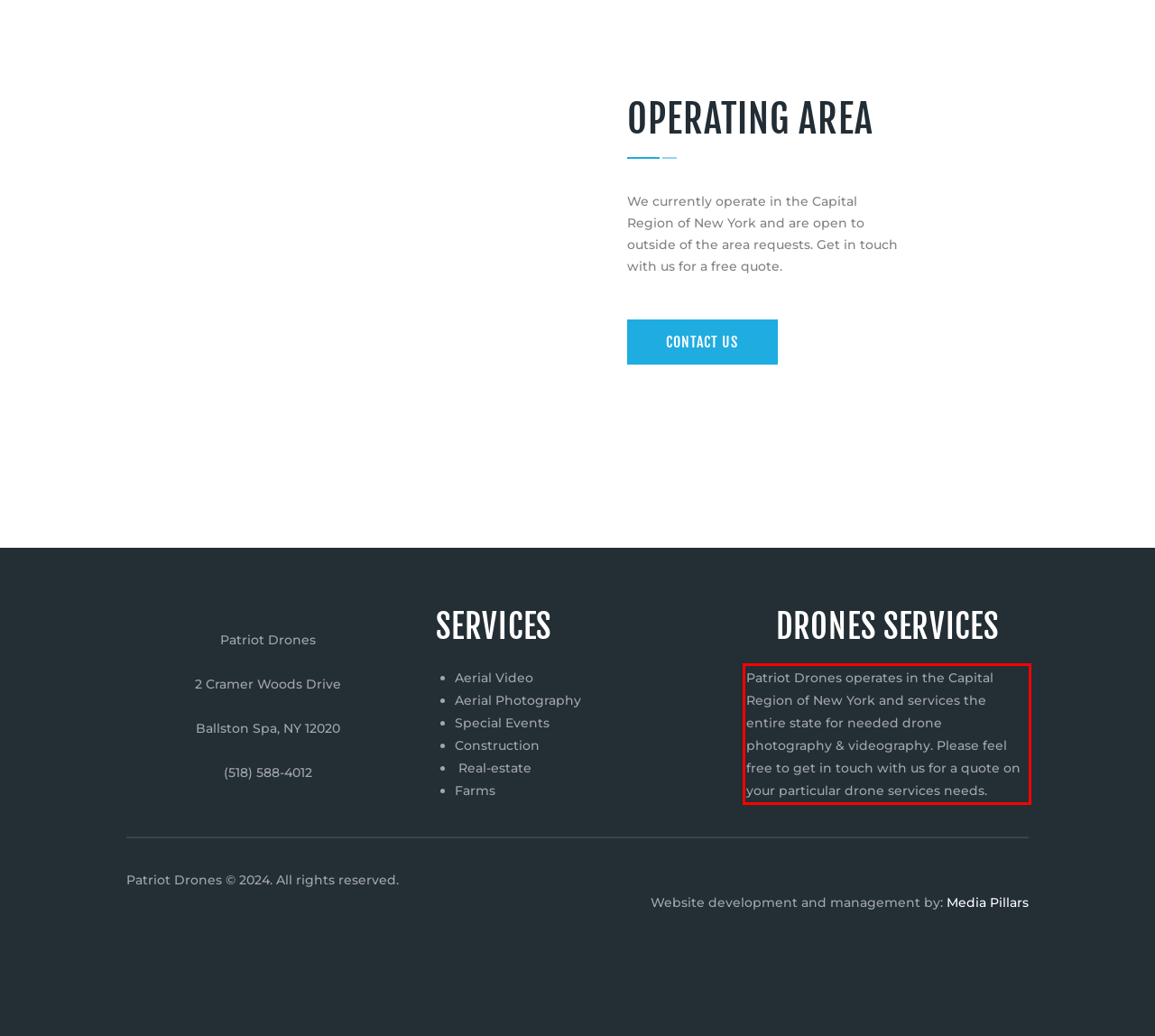You are given a screenshot showing a webpage with a red bounding box. Perform OCR to capture the text within the red bounding box.

Patriot Drones operates in the Capital Region of New York and services the entire state for needed drone photography & videography. Please feel free to get in touch with us for a quote on your particular drone services needs.